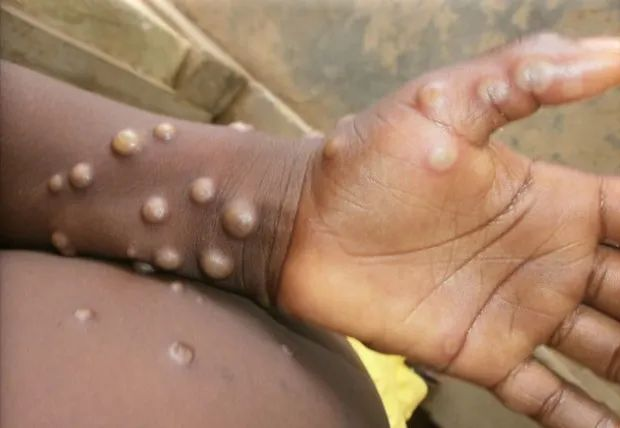What is the stage of monkeypox represented in the image?
Please look at the screenshot and answer using one word or phrase.

Rash stage